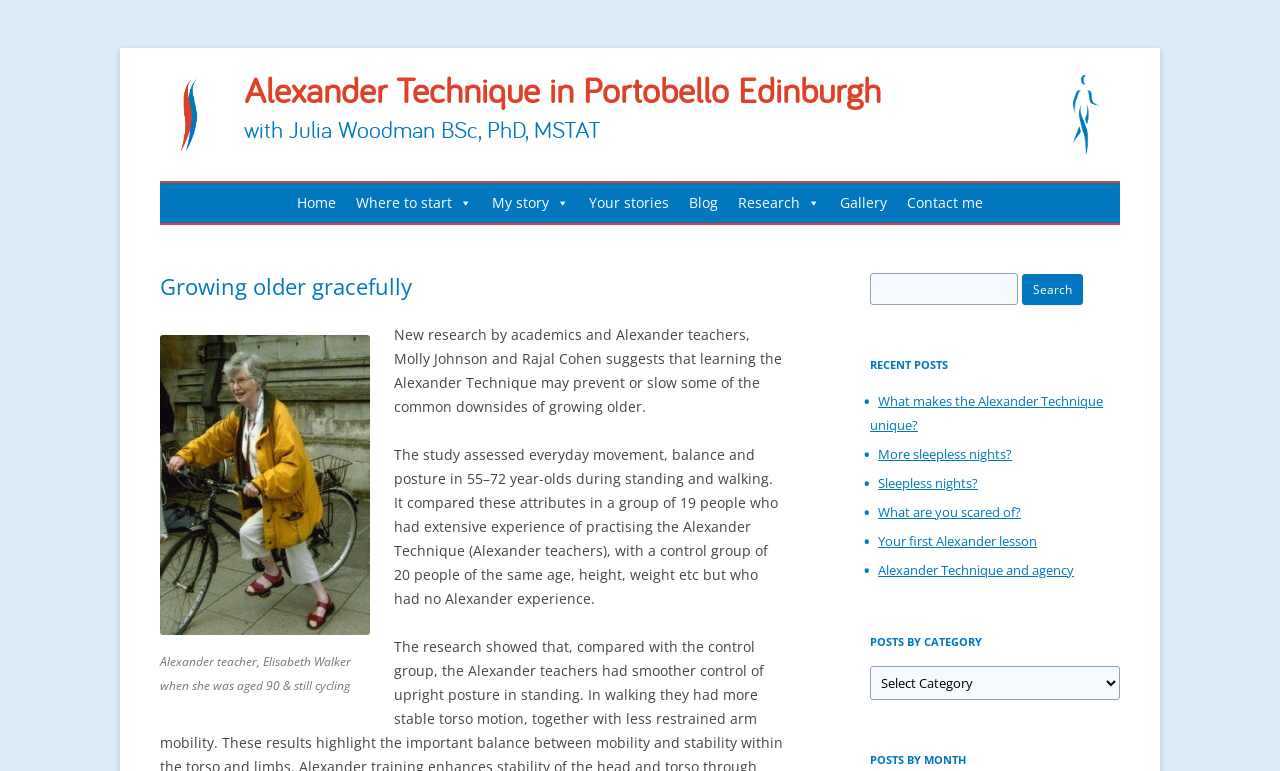Using the provided element description "Your first Alexander lesson", determine the bounding box coordinates of the UI element.

[0.686, 0.69, 0.81, 0.714]